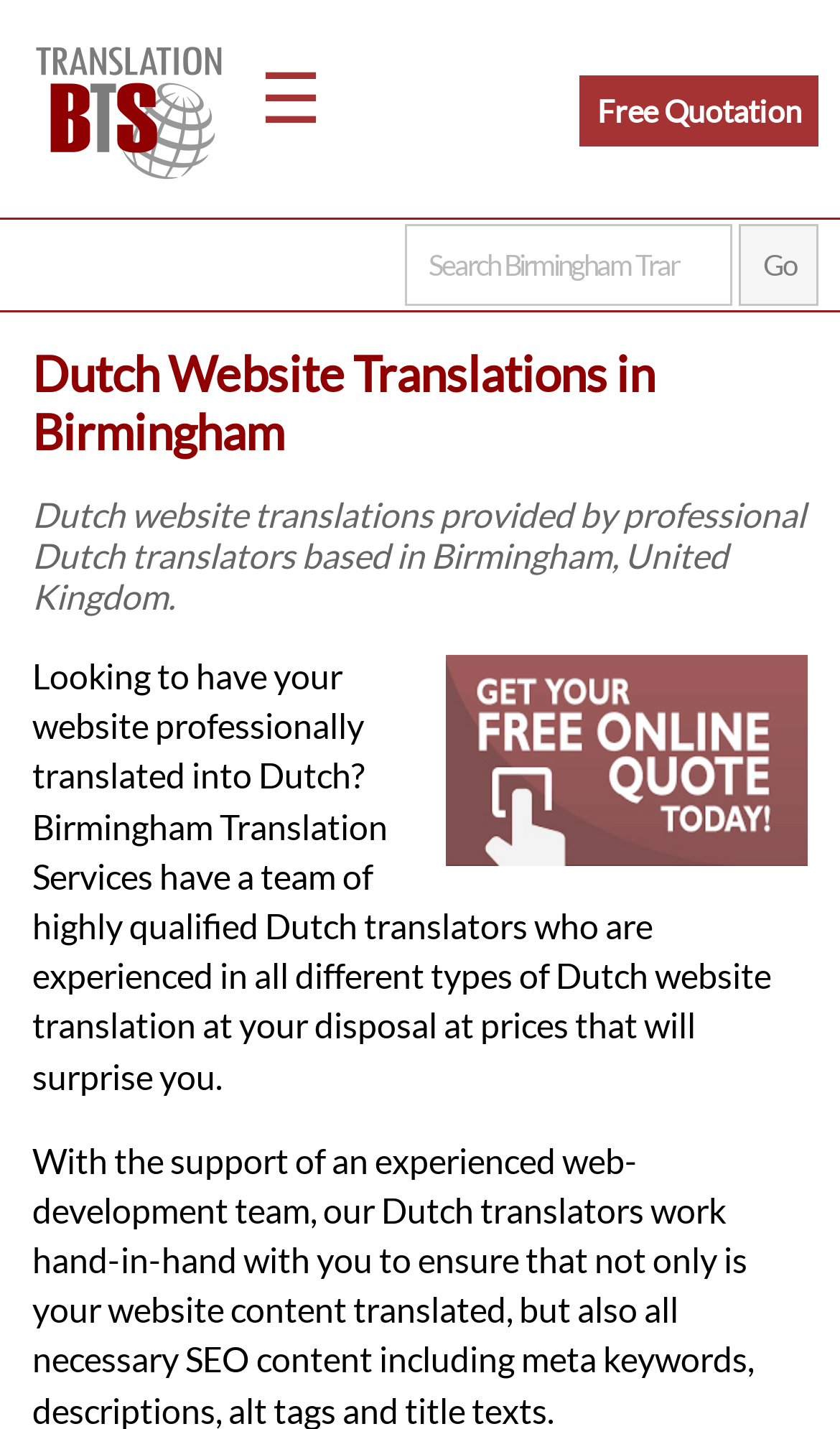Please extract the title of the webpage.

Dutch Website Translations in Birmingham